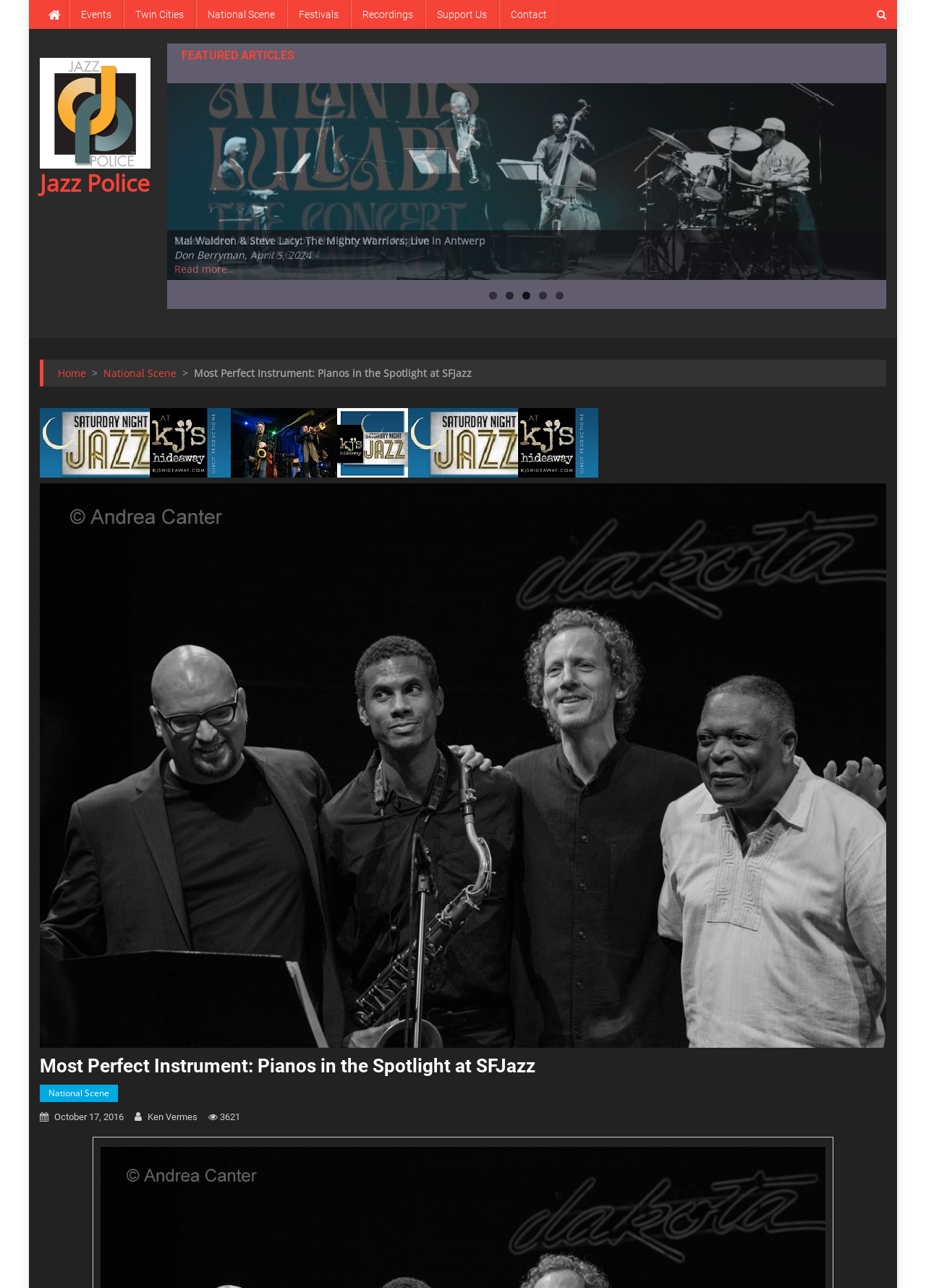Provide a short answer to the following question with just one word or phrase: What is the date of the article 'Most Perfect Instrument: Pianos in the Spotlight at SFJazz'?

October 17, 2016